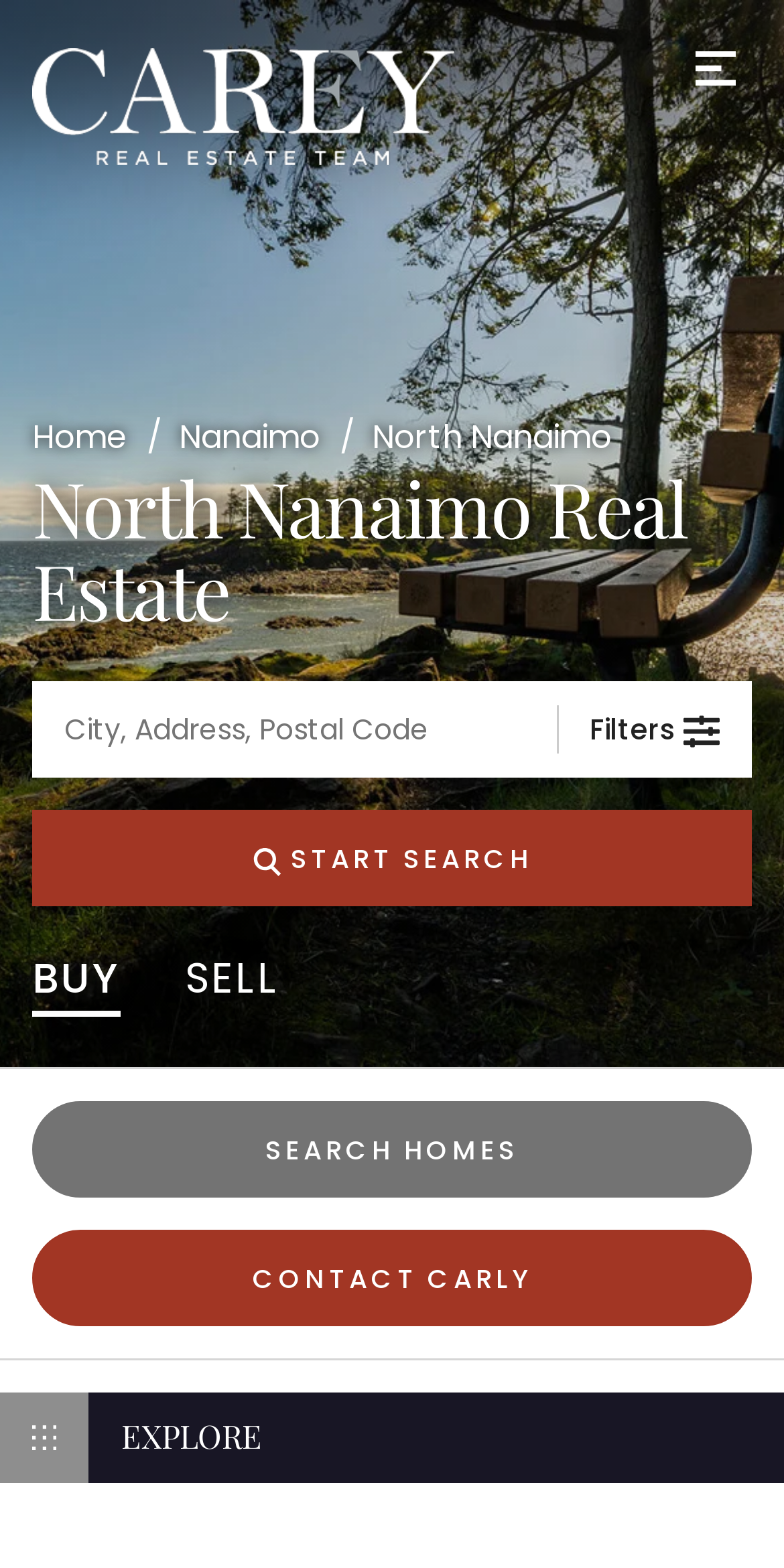What is the name of the real estate team?
Look at the image and respond with a single word or a short phrase.

Carey Real Estate Team